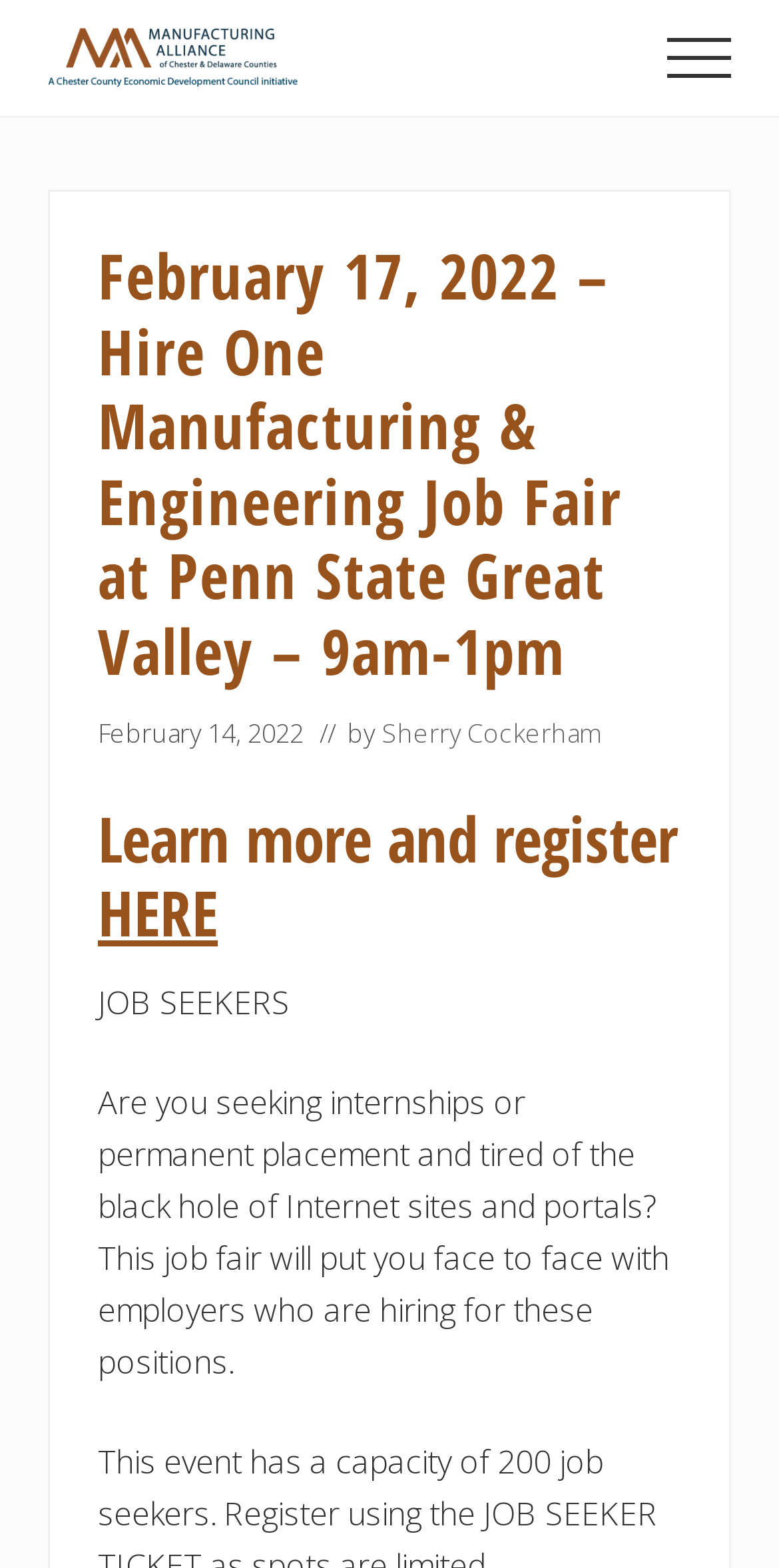Give a detailed account of the webpage's layout and content.

The webpage appears to be an event page for a job fair, specifically the "Hire One Manufacturing & Engineering Job Fair" at Penn State Great Valley on February 17, 2022. 

At the top left corner, there are four links: "Menu", "Skip to main content", "Skip to primary sidebar", and "Skip to footer". 

To the right of these links, there is a logo image of the "Manufacturing Alliance of Chester & Delaware Counties" with a corresponding link. Below the logo, there is a static text describing the alliance as "A Chester County Economic Development Council initiative".

On the top right corner, there is a button labeled "Menu". When expanded, it reveals a header section with the event title "February 17, 2022 – Hire One Manufacturing & Engineering Job Fair at Penn State Great Valley – 9am-1pm" and a time element showing the date "February 14, 2022". 

Below the event title, there is a section with a heading "Learn more and register HERE" where the "HERE" is a link. This section also contains a static text "JOB SEEKERS" and a paragraph describing the job fair, mentioning that it will put job seekers face to face with employers who are hiring for internships or permanent placements.